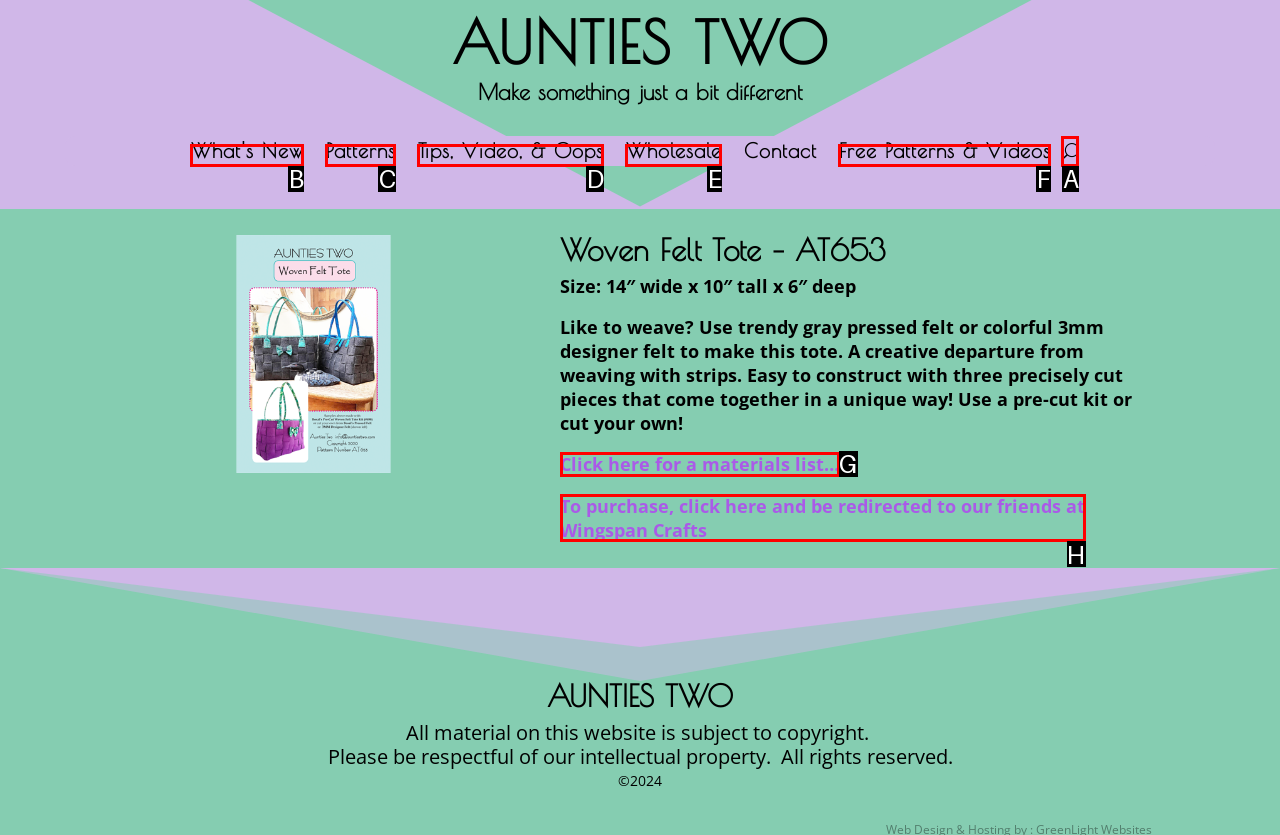Select the correct HTML element to complete the following task: Purchase Woven Felt Tote from Wingspan Crafts
Provide the letter of the choice directly from the given options.

H